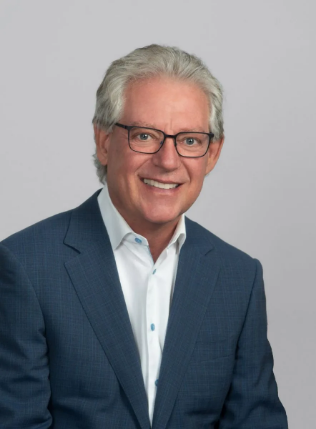Provide a one-word or brief phrase answer to the question:
How many transactions has Tony handled?

Over 5,000